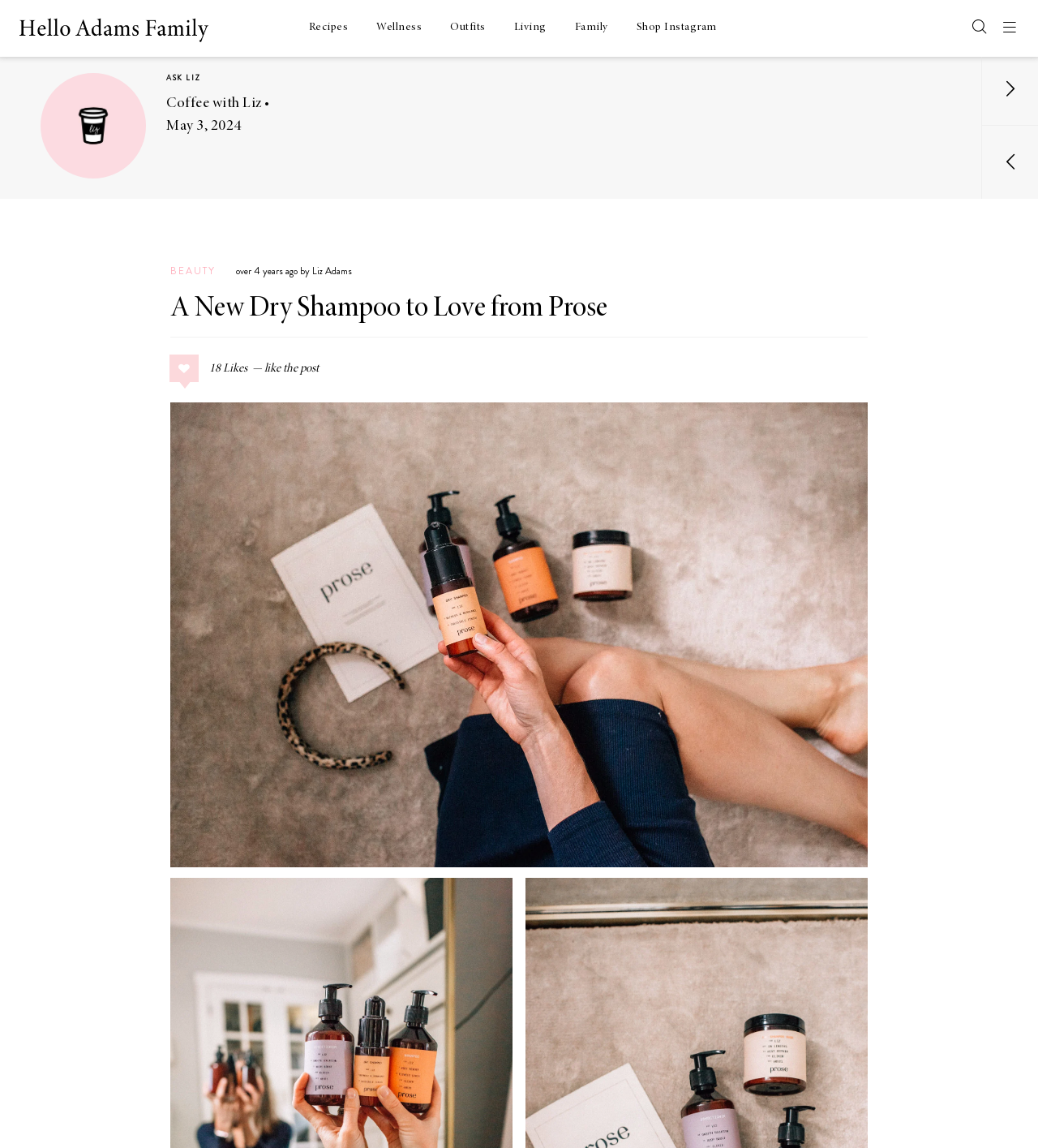Return the bounding box coordinates of the UI element that corresponds to this description: "Self Love". The coordinates must be given as four float numbers in the range of 0 and 1, [left, top, right, bottom].

[0.16, 0.191, 0.207, 0.199]